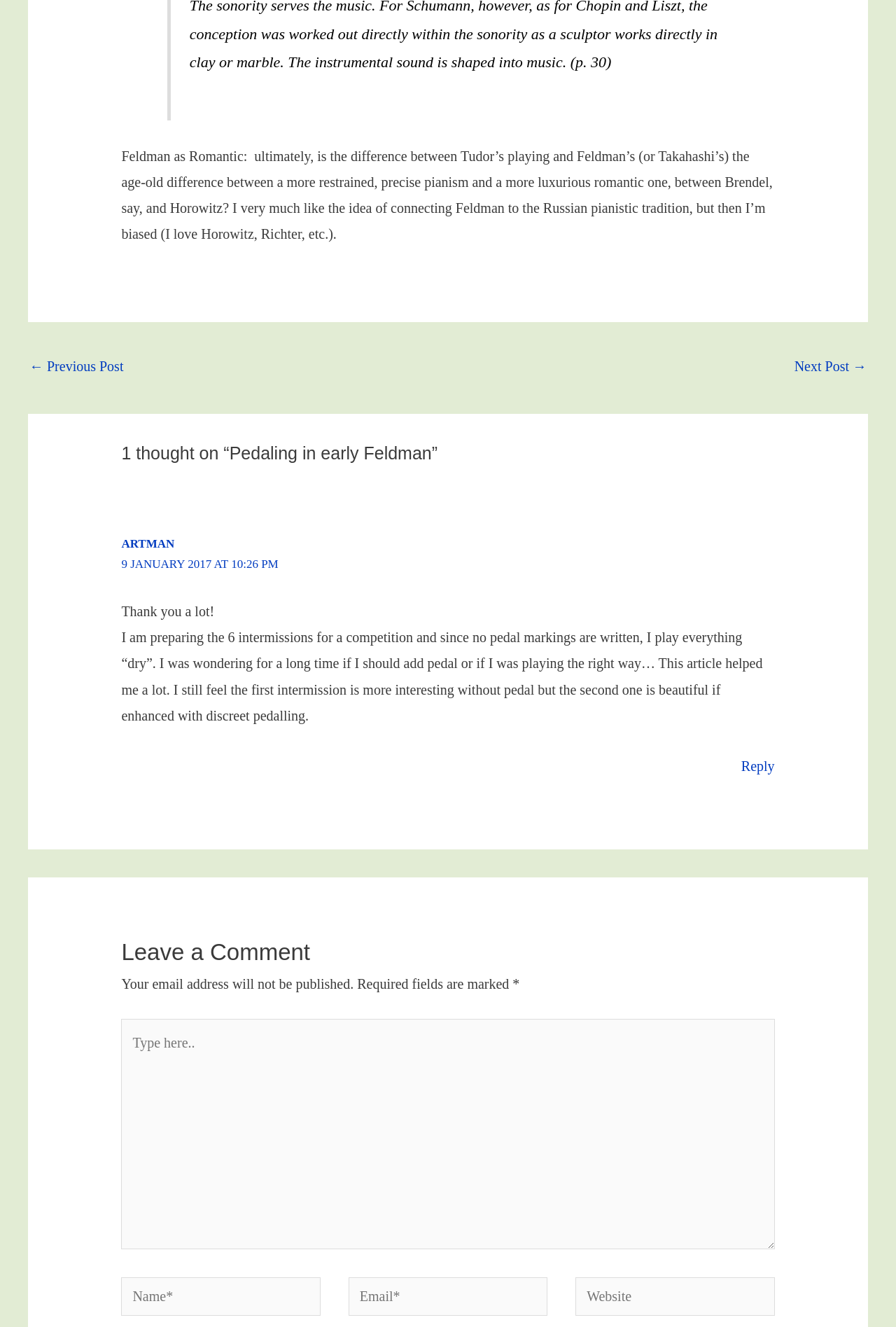What is the purpose of the text box?
Using the image as a reference, give a one-word or short phrase answer.

Leave a comment